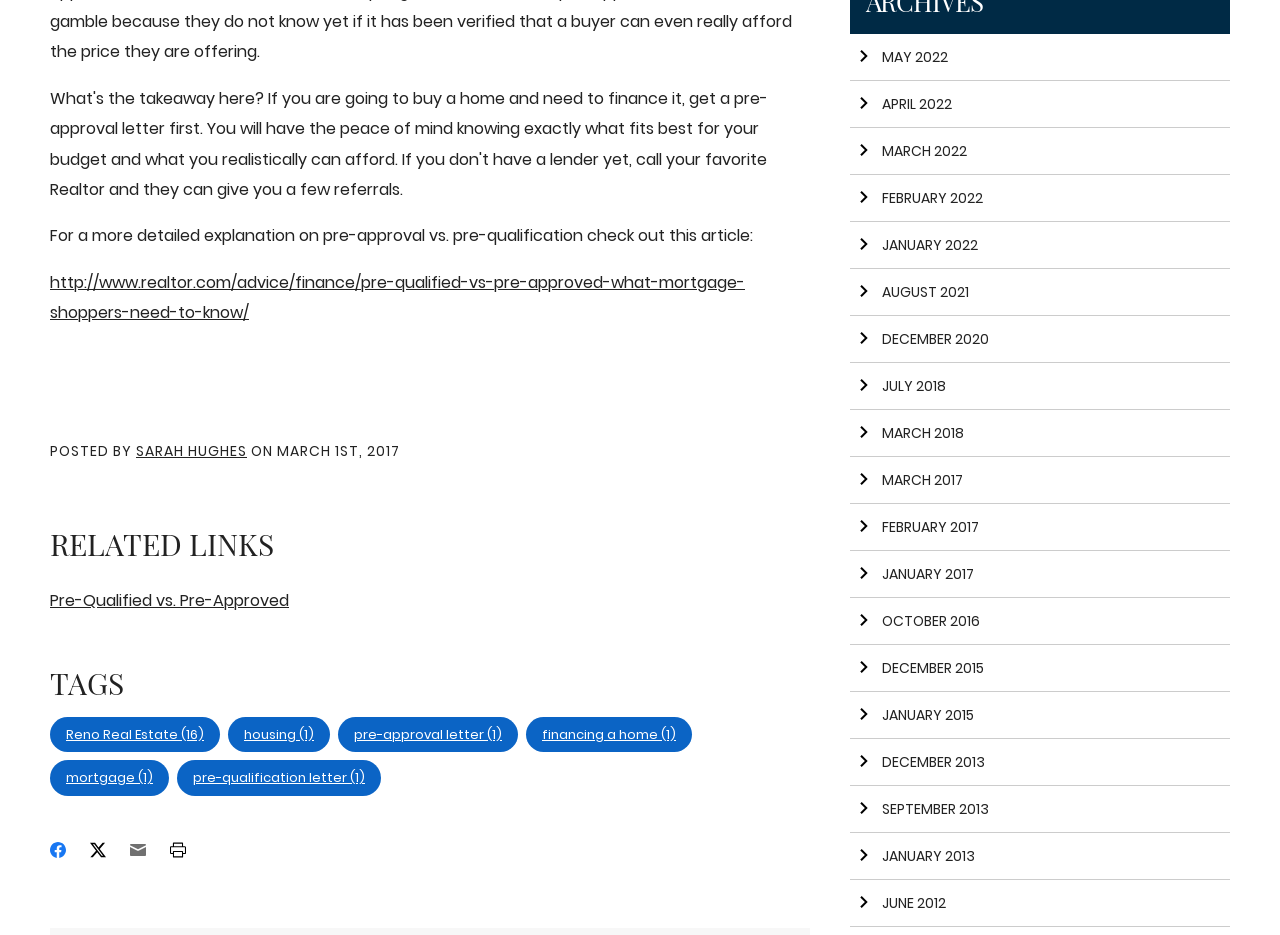Find the bounding box coordinates of the clickable area required to complete the following action: "Share on Facebook".

[0.039, 0.894, 0.052, 0.924]